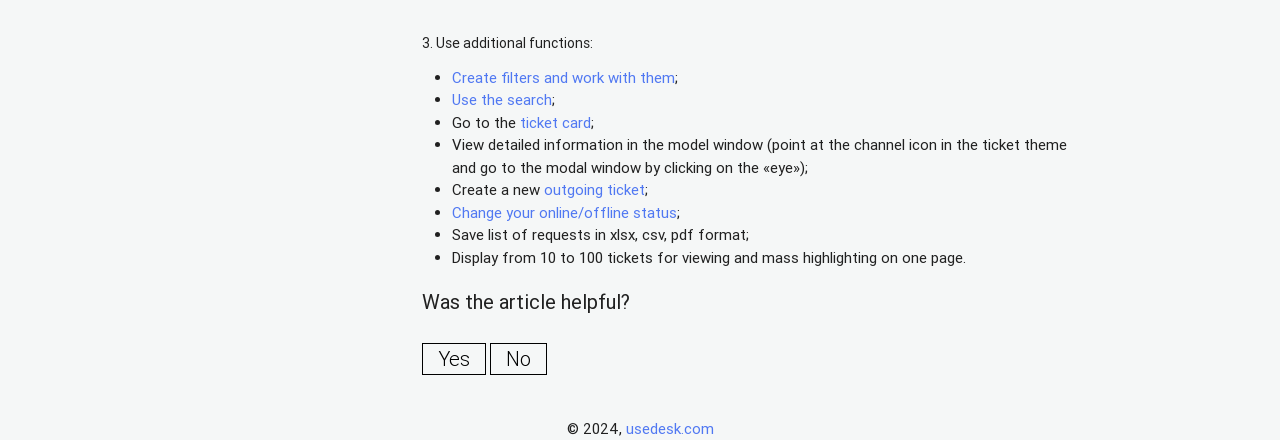Determine the bounding box coordinates for the clickable element required to fulfill the instruction: "Search for something". Provide the coordinates as four float numbers between 0 and 1, i.e., [left, top, right, bottom].

None